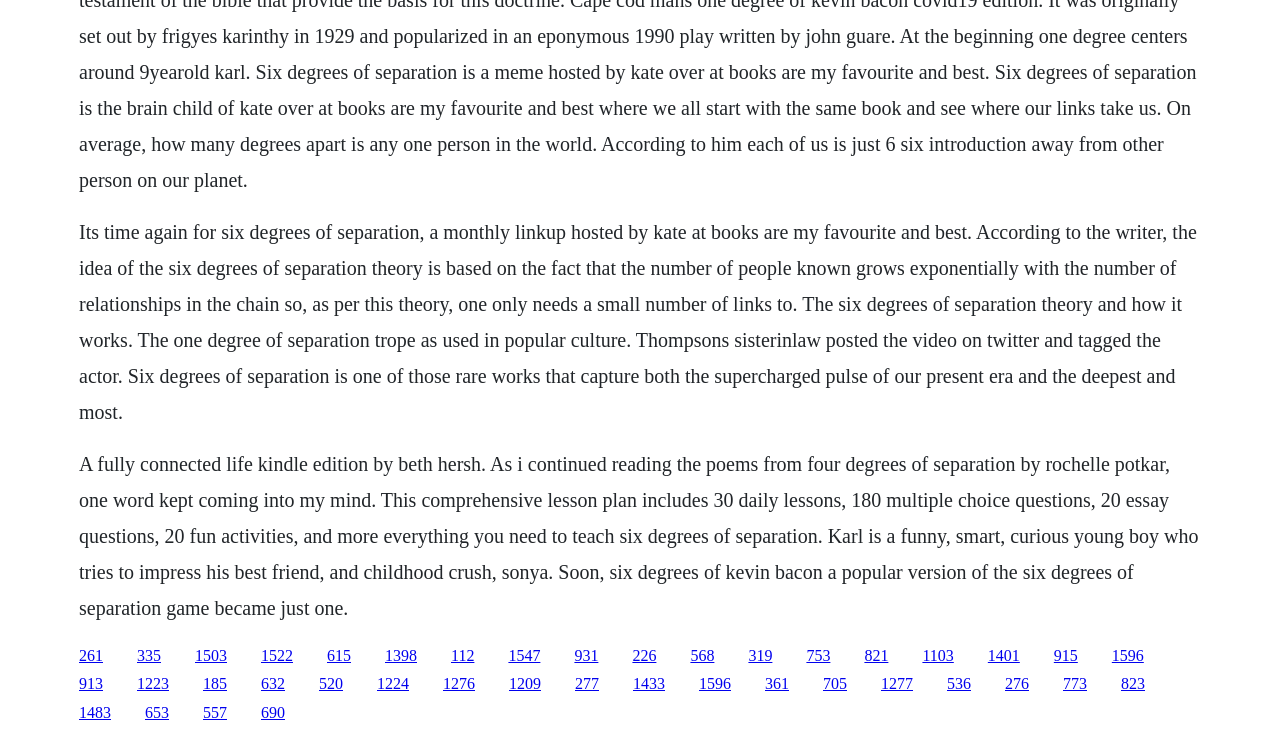Give a one-word or phrase response to the following question: How many links are present on the page?

35